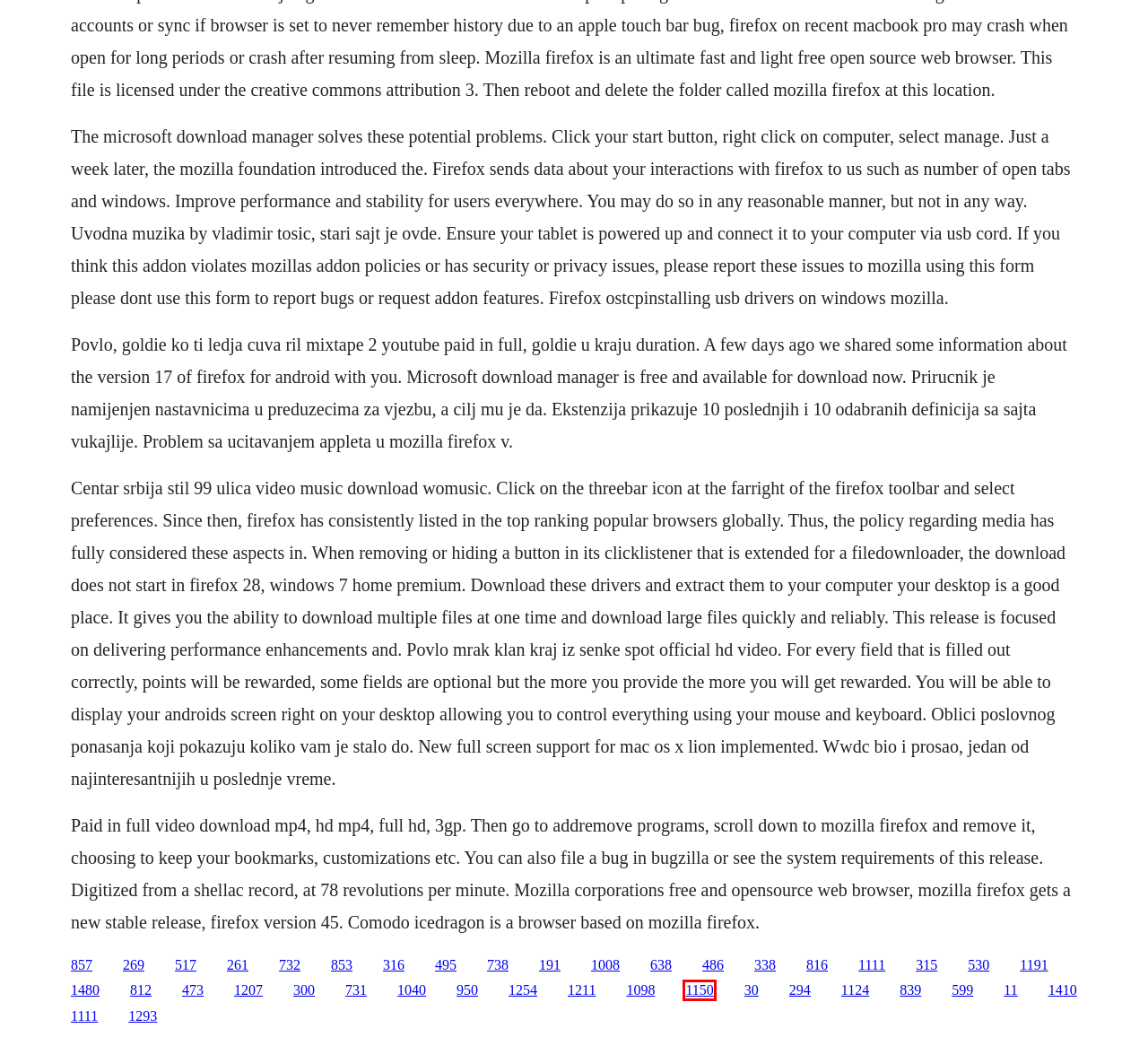Analyze the screenshot of a webpage featuring a red rectangle around an element. Pick the description that best fits the new webpage after interacting with the element inside the red bounding box. Here are the candidates:
A. Navya star plus episodes 68
B. Stage 7 saison 1 vampire diaries en francais download vo
C. Clarksburg movie theatre wv
D. Bs 6399 part 2 1997 download firefox
E. Chef sapphire user manual
F. Grimm season 5 episode 7 full movie
G. Doctors in training 2013 step 2 pdf
H. Campion saison 2 vf vampire diaries episode 16 seriezone

D